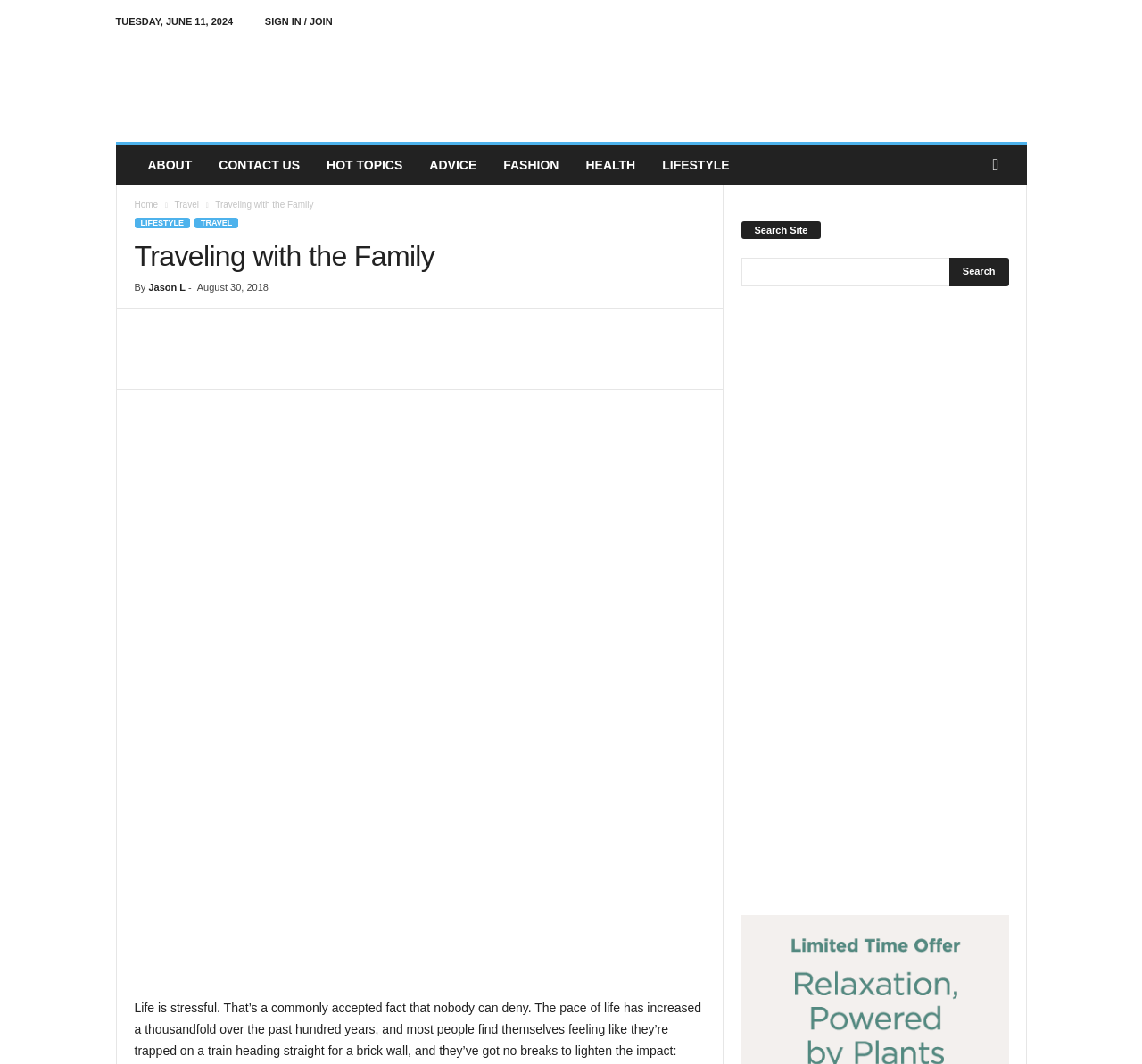Extract the text of the main heading from the webpage.

Traveling with the Family